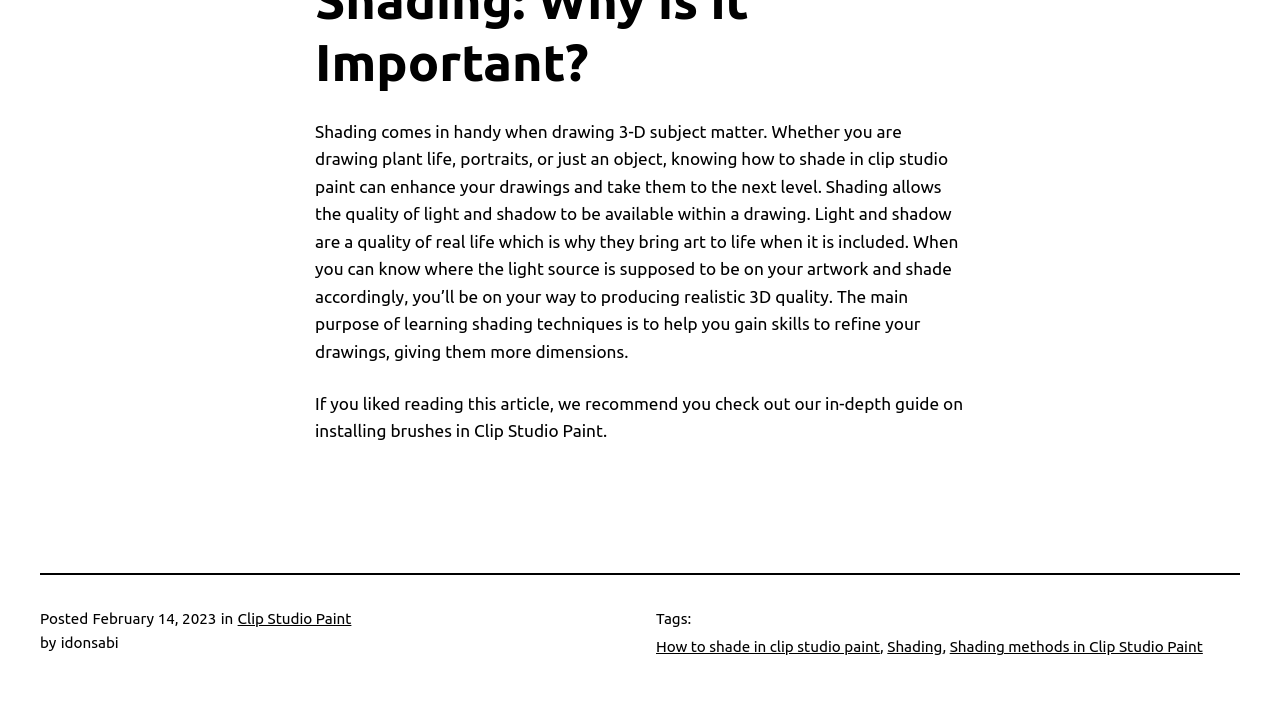Provide the bounding box coordinates for the UI element that is described by this text: "Clip Studio Paint". The coordinates should be in the form of four float numbers between 0 and 1: [left, top, right, bottom].

[0.186, 0.867, 0.275, 0.891]